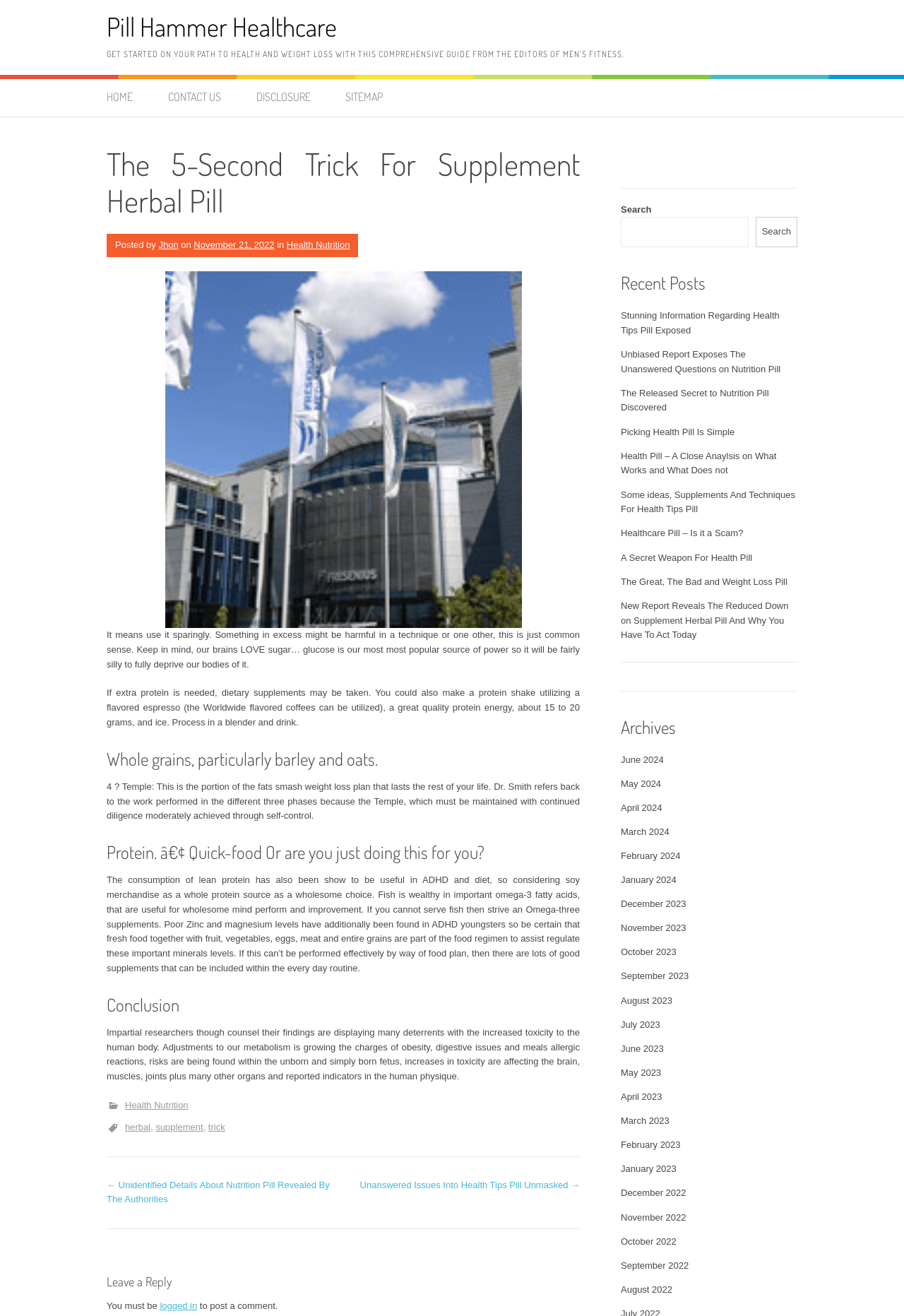Please identify the bounding box coordinates of the area that needs to be clicked to fulfill the following instruction: "Click on the 'Leave a Reply' button."

[0.118, 0.966, 0.641, 0.982]